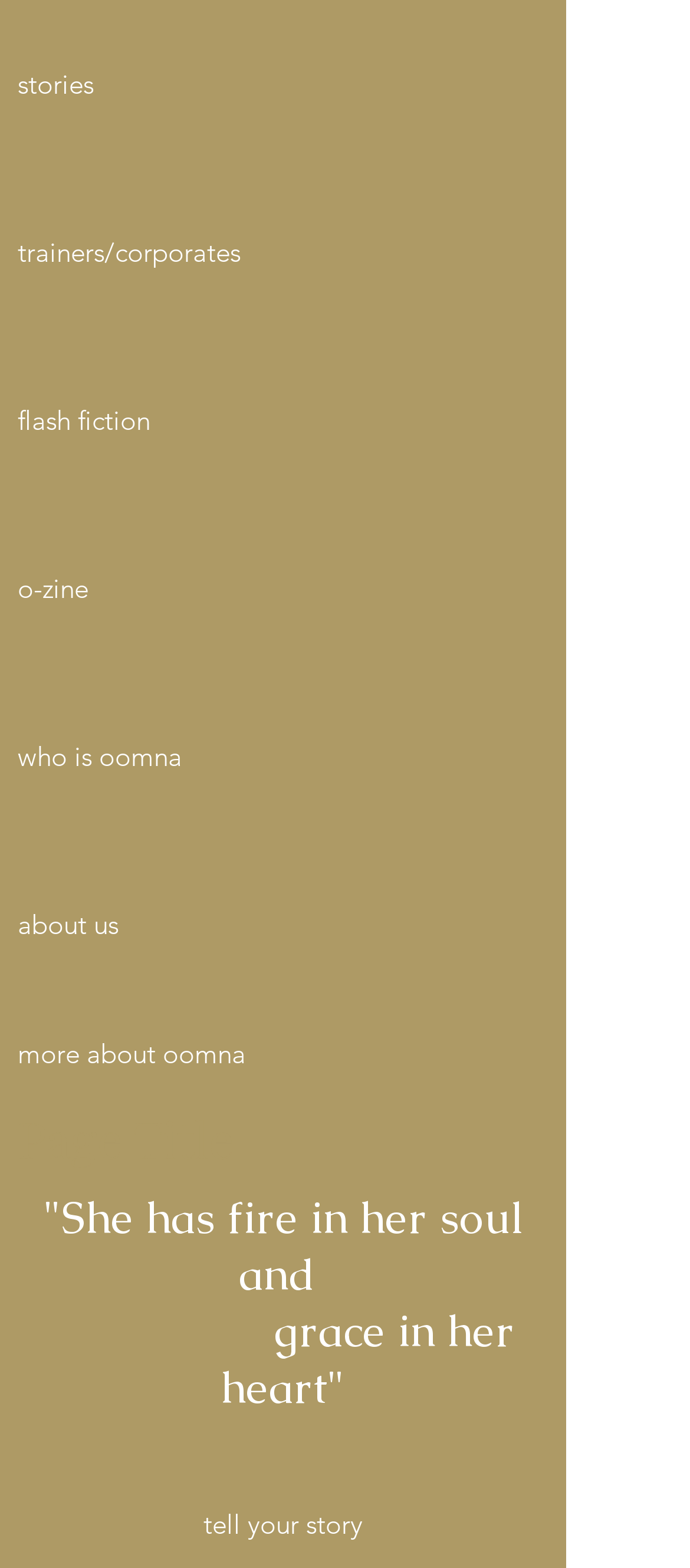Give a one-word or one-phrase response to the question:
What is the first link on the webpage?

stories